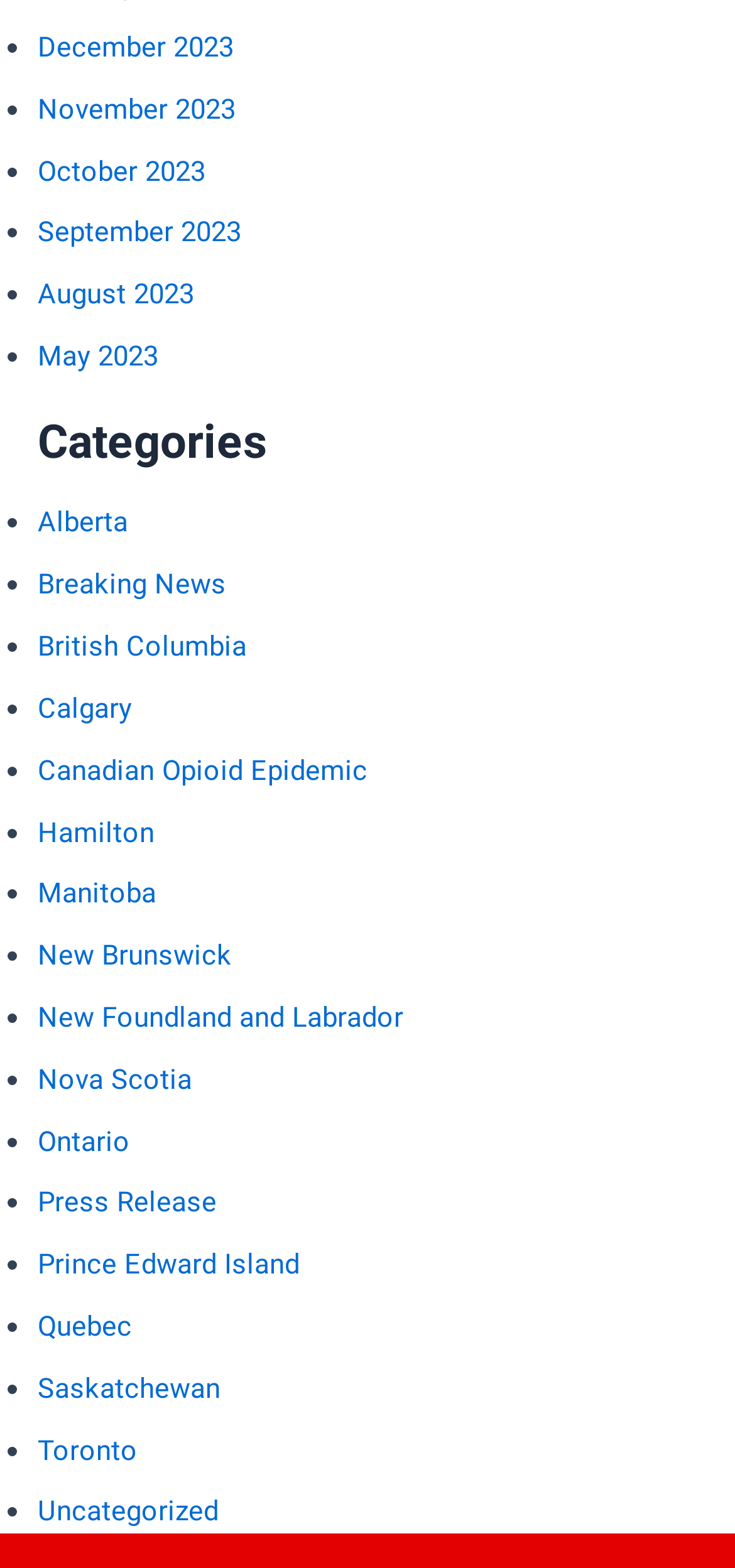Please provide the bounding box coordinates for the element that needs to be clicked to perform the following instruction: "View news for December 2023". The coordinates should be given as four float numbers between 0 and 1, i.e., [left, top, right, bottom].

[0.051, 0.019, 0.318, 0.041]